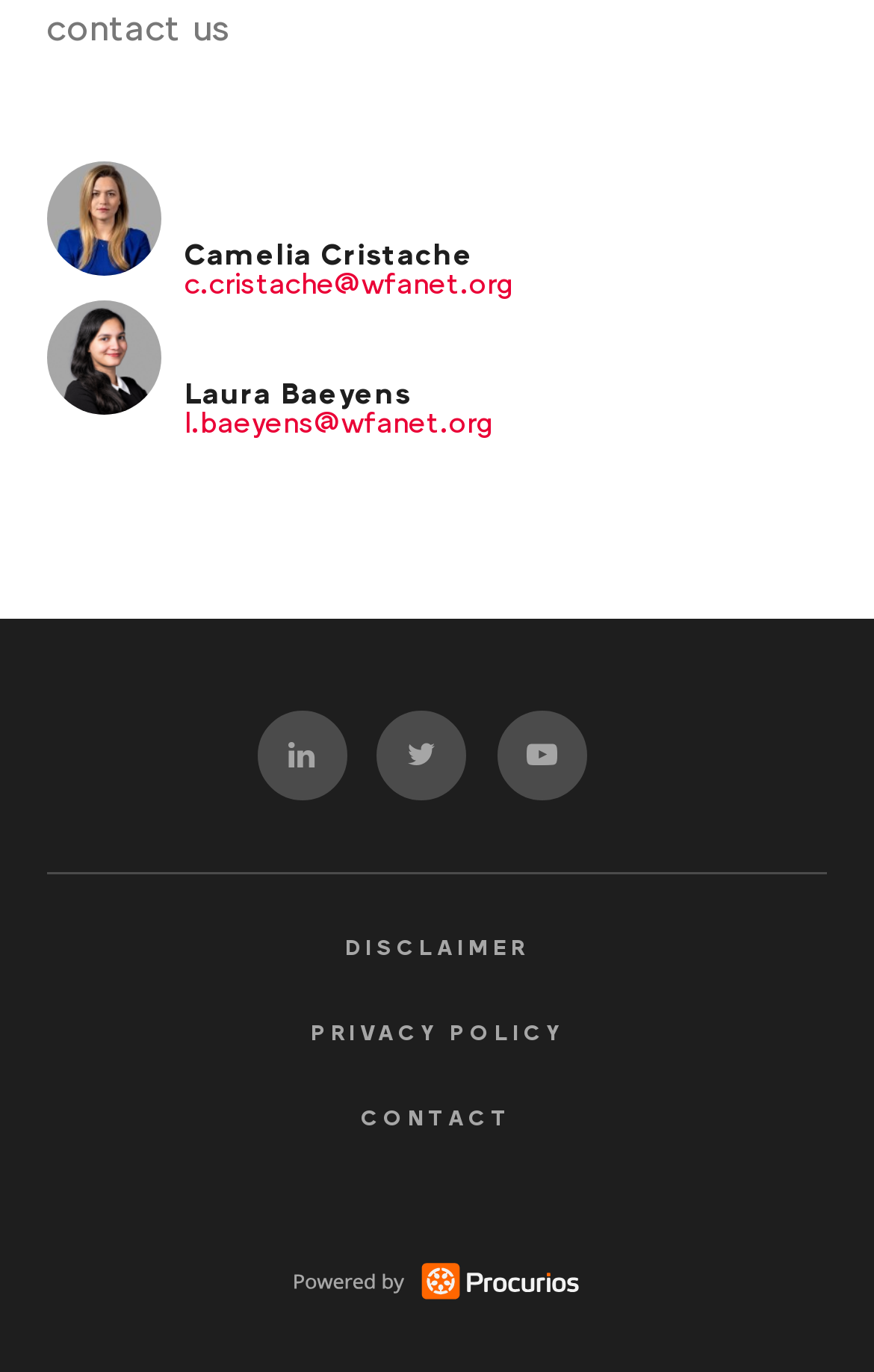Provide a short, one-word or phrase answer to the question below:
How many links are available in the footer section?

4